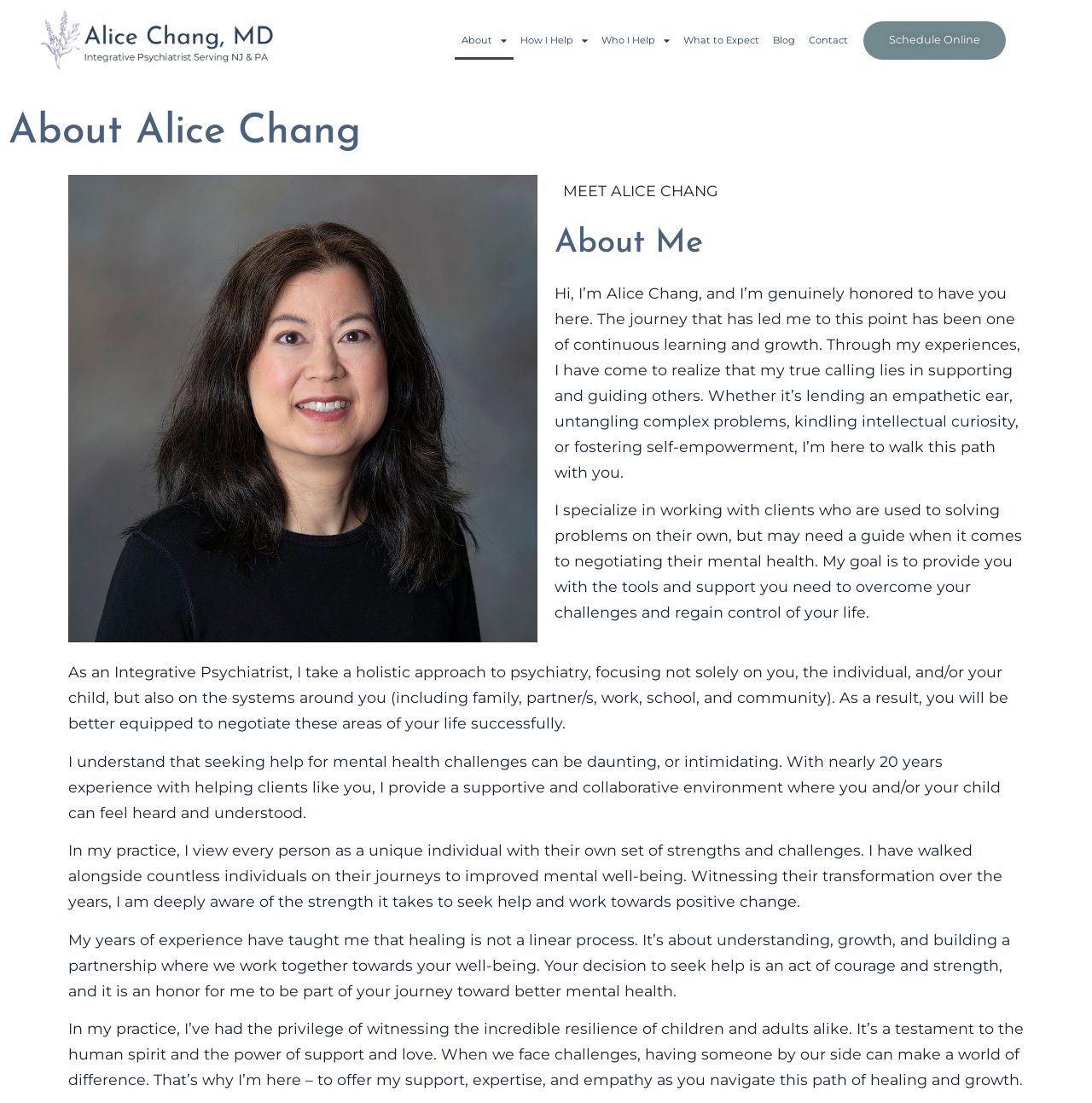Create a detailed summary of all the visual and textual information on the webpage.

This webpage is about Dr. Alice Chang, an integrative psychiatrist. At the top left, there is a link to her name, accompanied by a small image of her. Below this, there are several links to different sections of the website, including "About", "How I Help", "Who I Help", "What to Expect", "Blog", and "Contact". These links are aligned horizontally and take up the top portion of the page.

On the right side of the page, there is a call-to-action button to "Schedule Online". Below this, there is a large image of Dr. Chang, taking up most of the right side of the page.

The main content of the page is divided into sections, with headings and paragraphs of text. The first section is titled "About Alice Chang" and features a large image of Dr. Chang. The text in this section introduces Dr. Chang and describes her approach to psychiatry, which focuses on the individual as well as their surrounding systems.

The next section is titled "About Me" and features several paragraphs of text that describe Dr. Chang's background, experience, and approach to working with clients. The text is written in a personal and empathetic tone, with Dr. Chang describing her goal of providing support and guidance to her clients.

Throughout the page, there are several images of Dr. Chang, which help to create a sense of warmth and approachability. The overall layout of the page is clean and easy to navigate, with clear headings and concise text that effectively communicate Dr. Chang's message.